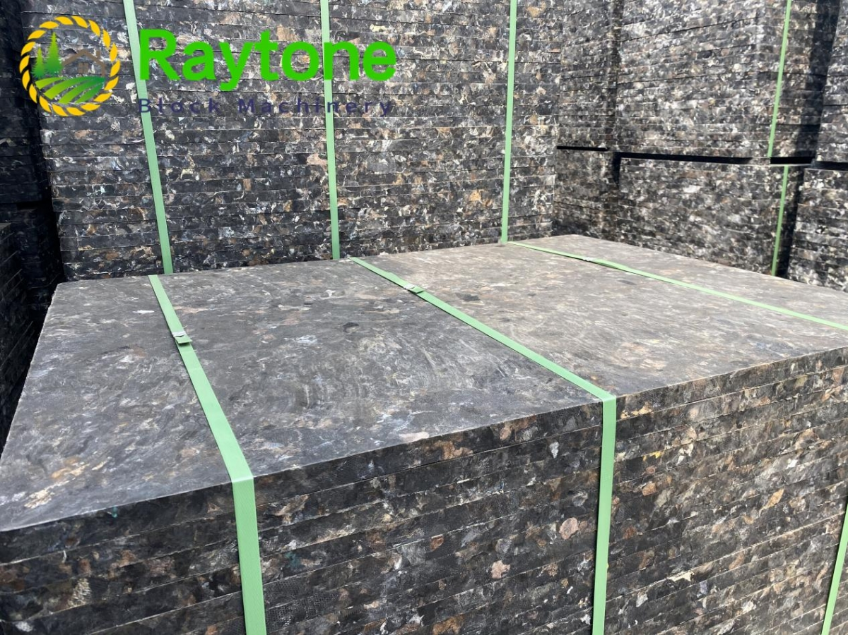Provide a short, one-word or phrase answer to the question below:
What color are the straps binding the pallets?

Green